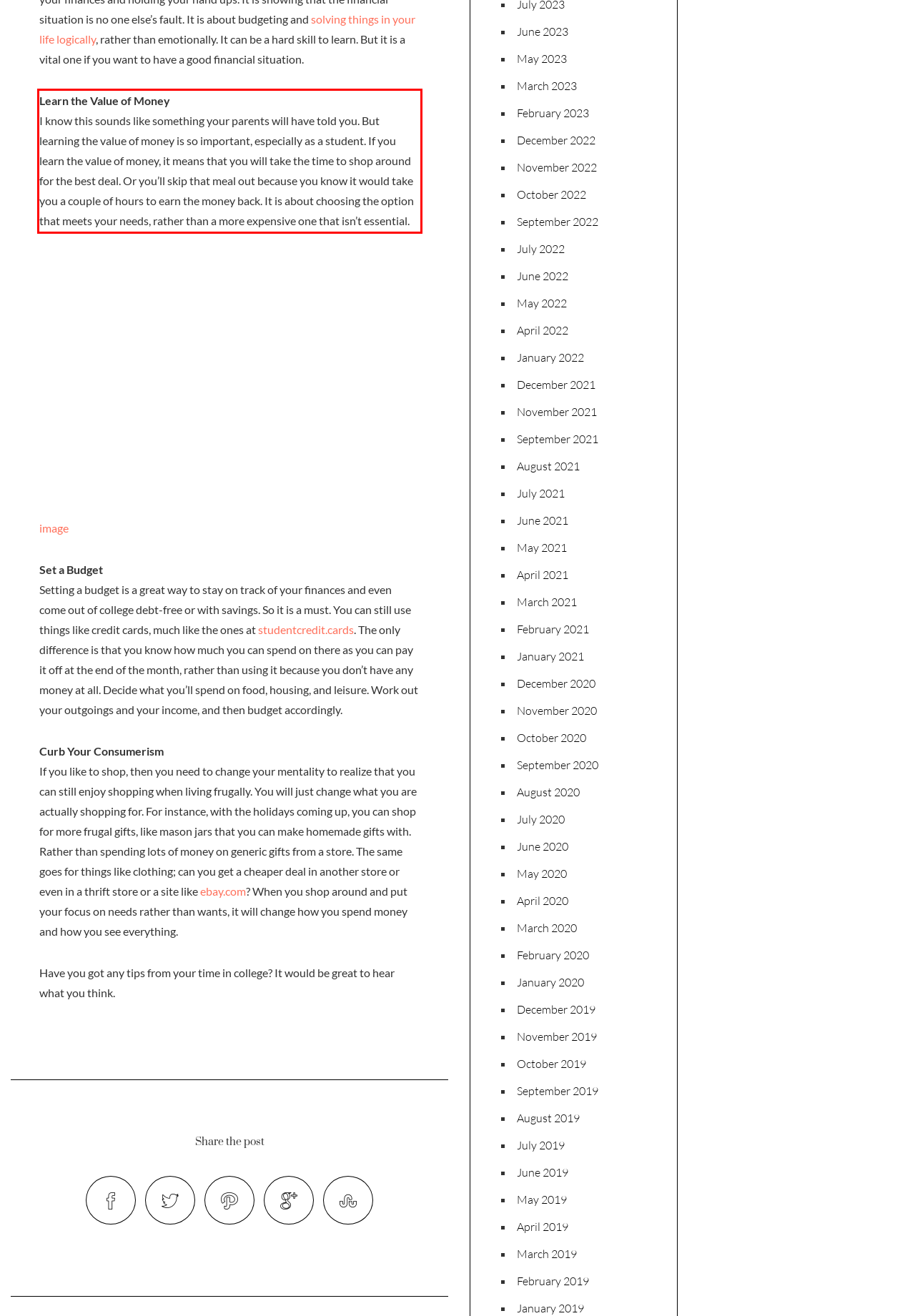Please extract the text content within the red bounding box on the webpage screenshot using OCR.

Learn the Value of Money I know this sounds like something your parents will have told you. But learning the value of money is so important, especially as a student. If you learn the value of money, it means that you will take the time to shop around for the best deal. Or you’ll skip that meal out because you know it would take you a couple of hours to earn the money back. It is about choosing the option that meets your needs, rather than a more expensive one that isn’t essential.